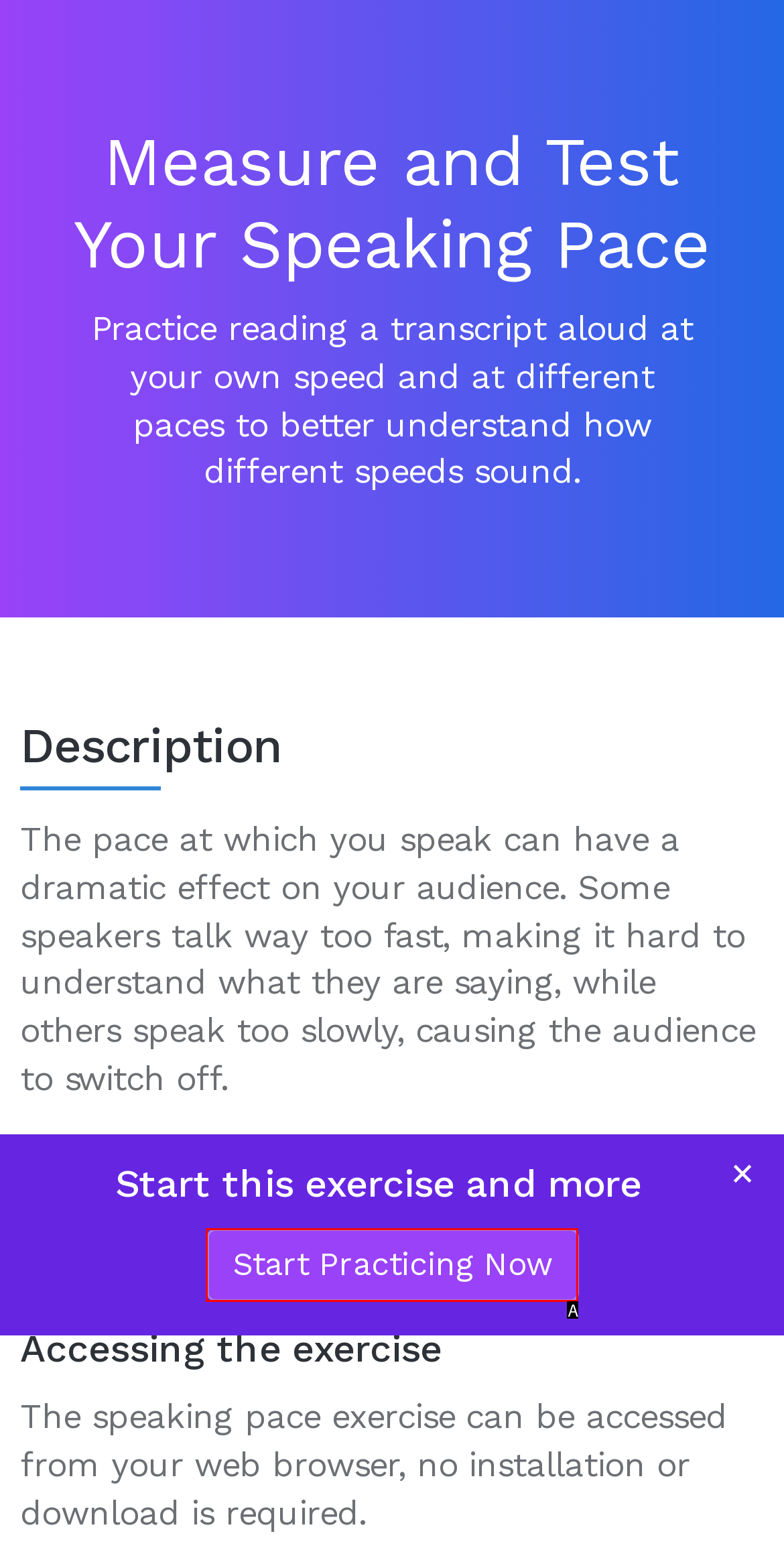Using the element description: Start Practicing Now, select the HTML element that matches best. Answer with the letter of your choice.

A